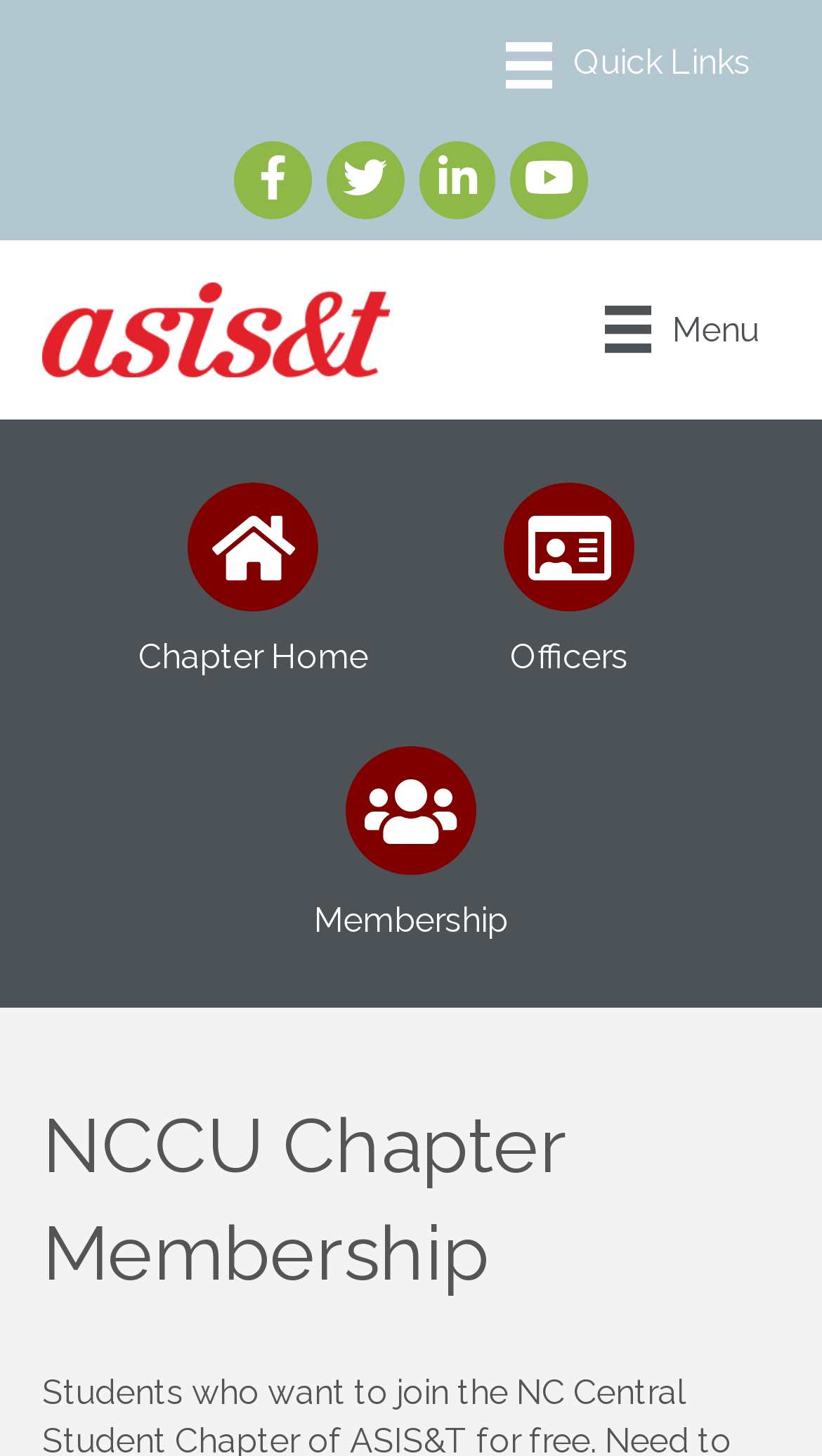Provide a one-word or short-phrase answer to the question:
What is the text above the 'Membership' static text?

NCCU Chapter Membership